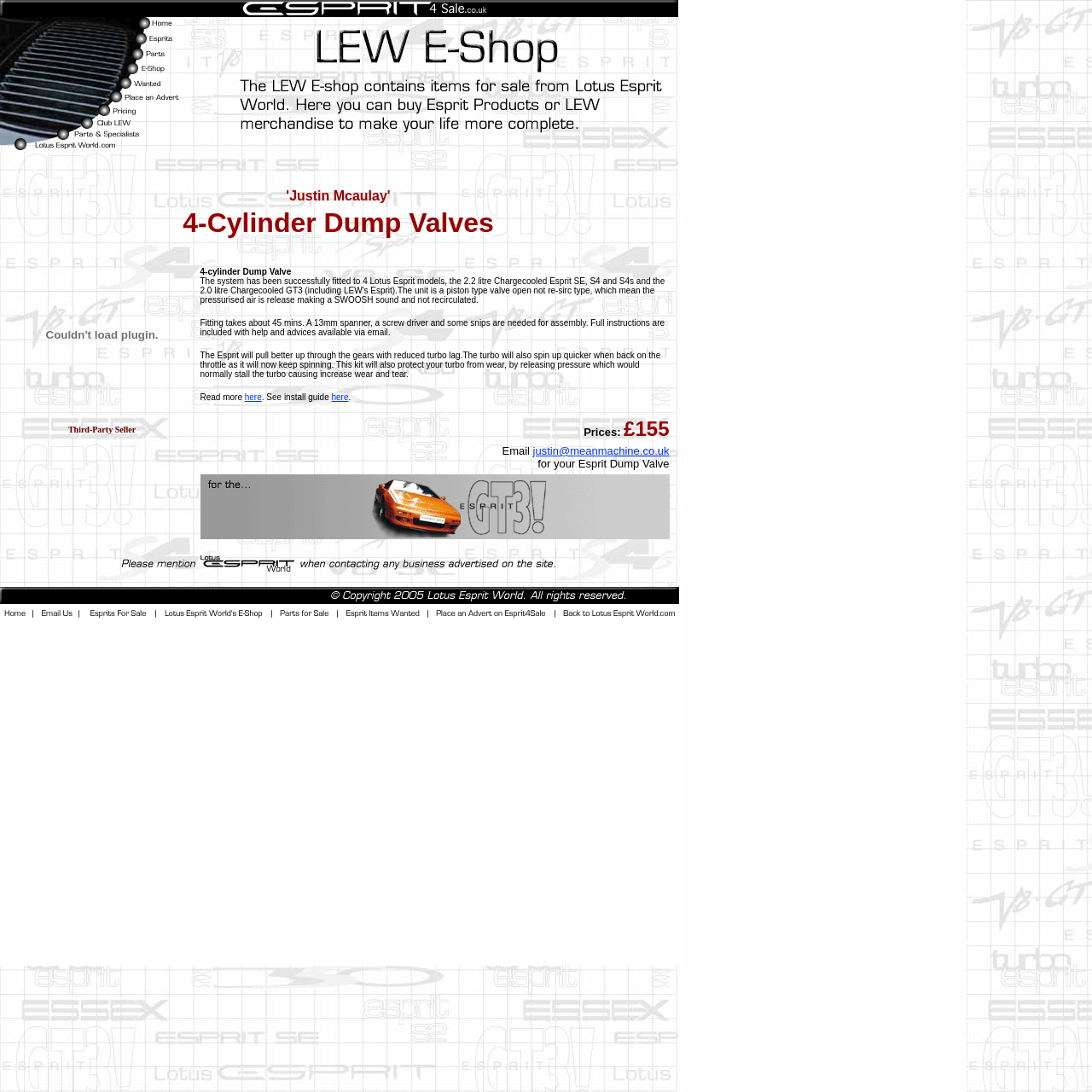How much does the dump valve cost?
Based on the image, answer the question in a detailed manner.

The price of the dump valve is mentioned in the table as 'Prices: £155'.